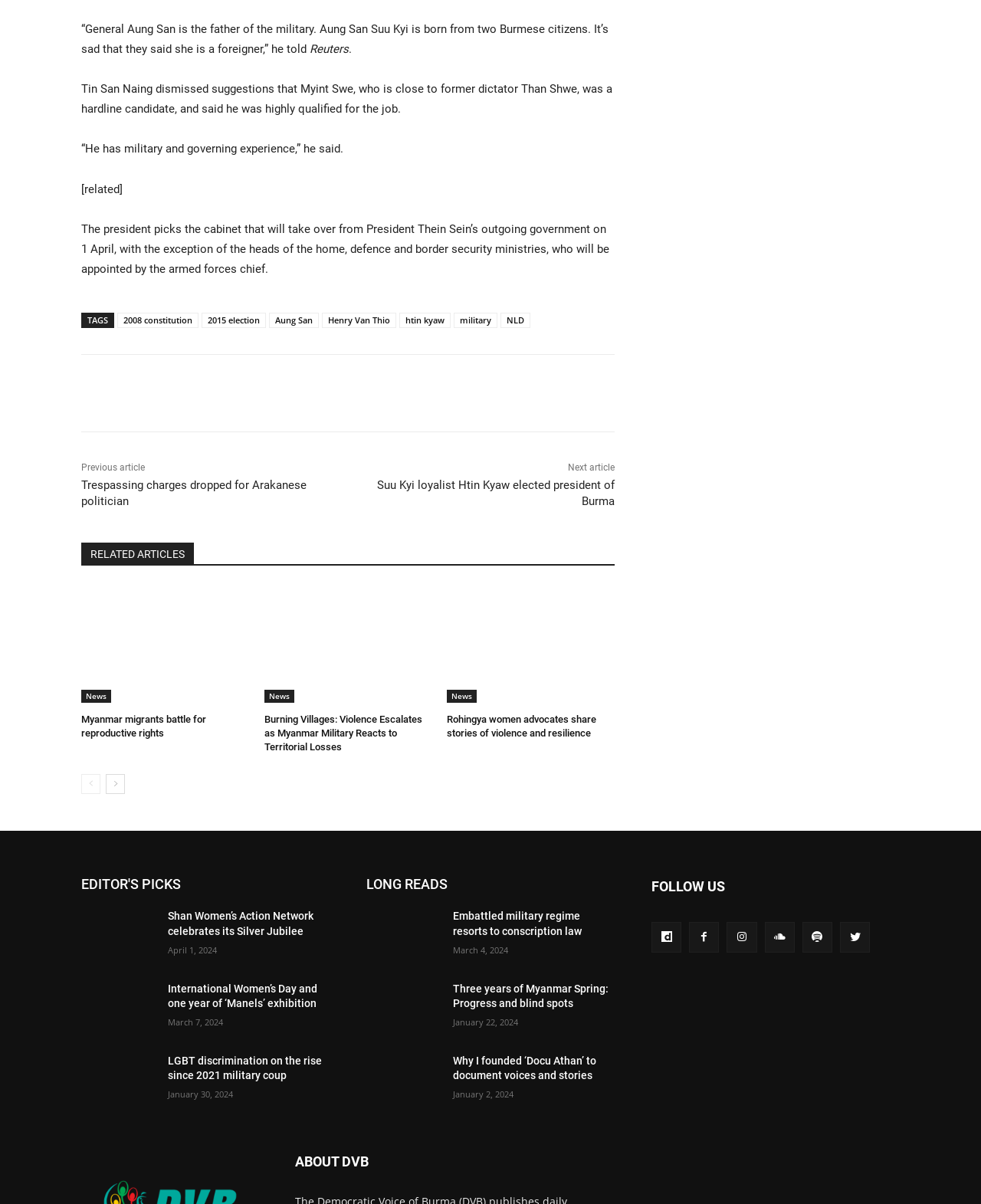Please locate the bounding box coordinates of the element's region that needs to be clicked to follow the instruction: "View the news about Myanmar migrants". The bounding box coordinates should be provided as four float numbers between 0 and 1, i.e., [left, top, right, bottom].

[0.083, 0.486, 0.254, 0.584]